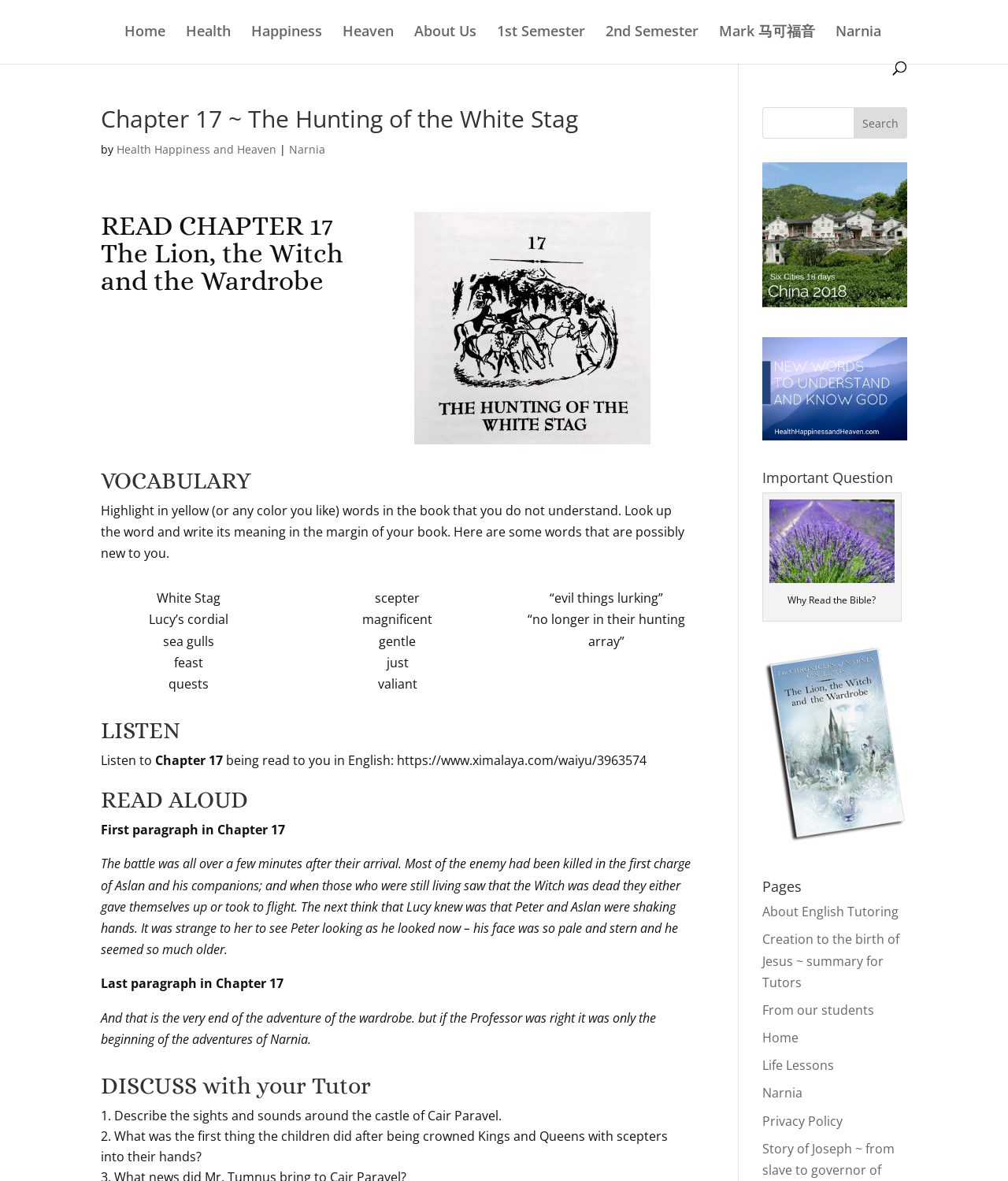Can you identify and provide the main heading of the webpage?

Chapter 17 ~ The Hunting of the White Stag